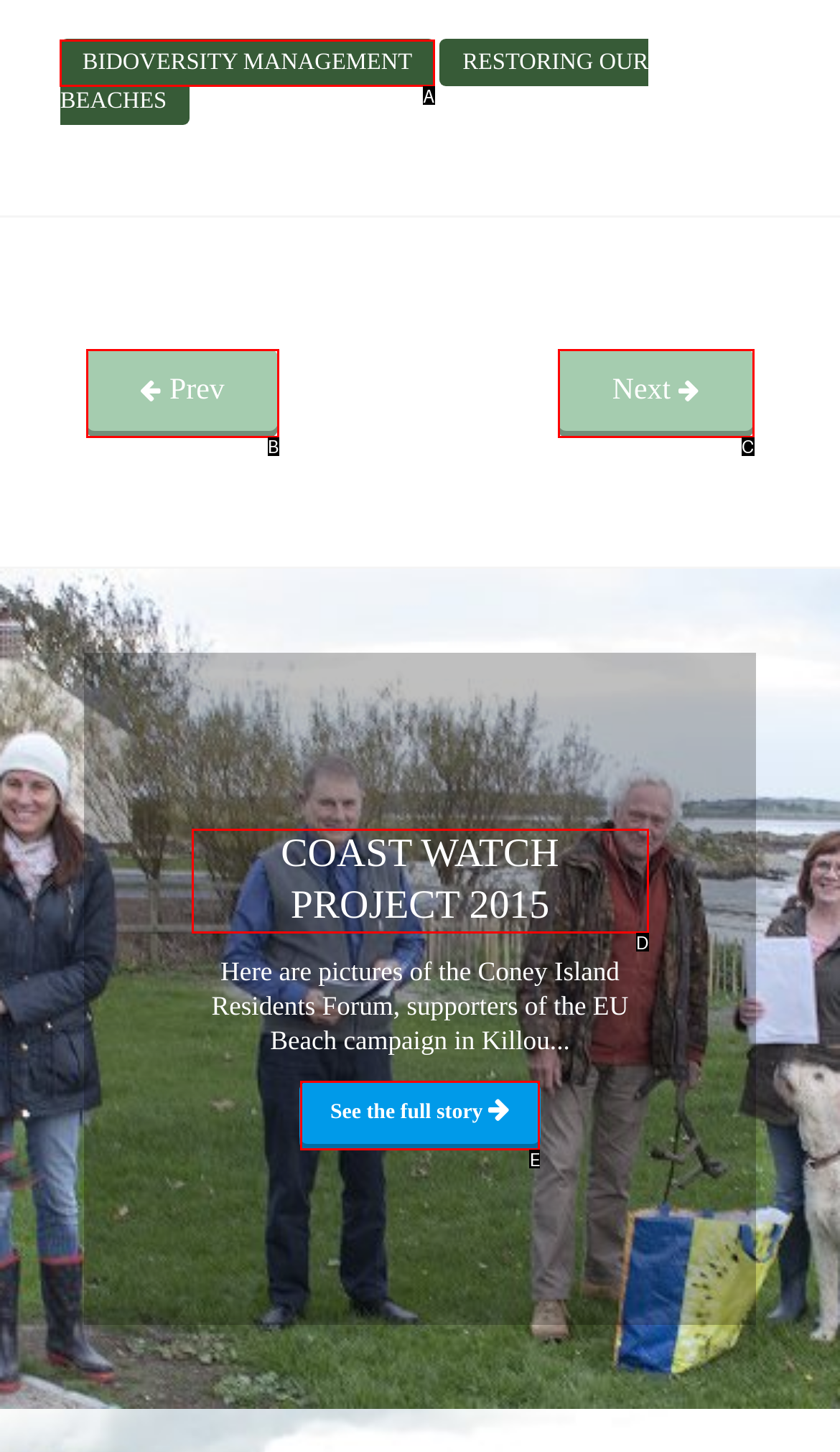Pick the option that corresponds to: Bidoversity management
Provide the letter of the correct choice.

A